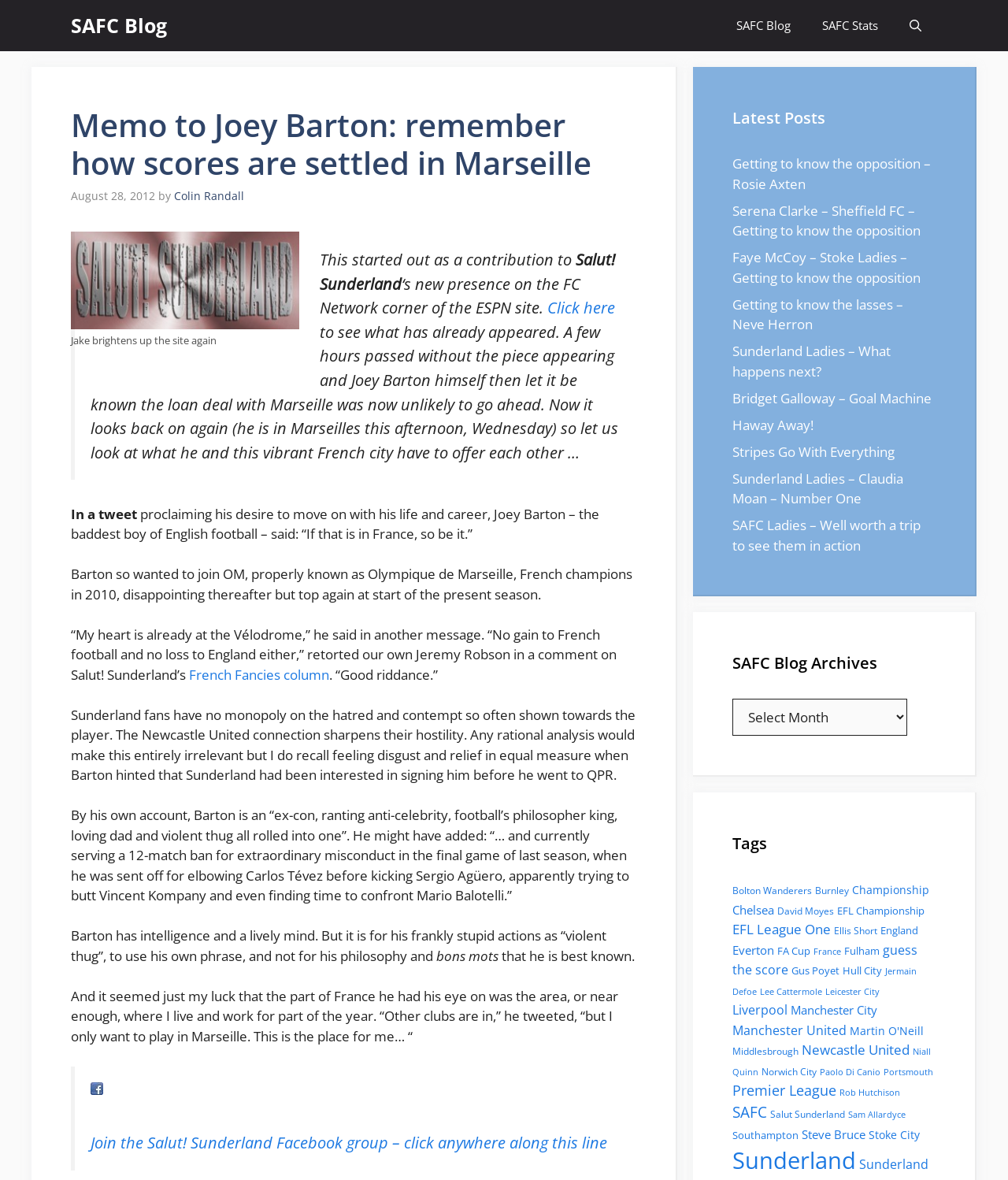What is the name of the blog?
Answer the question with a single word or phrase, referring to the image.

SAFC Blog